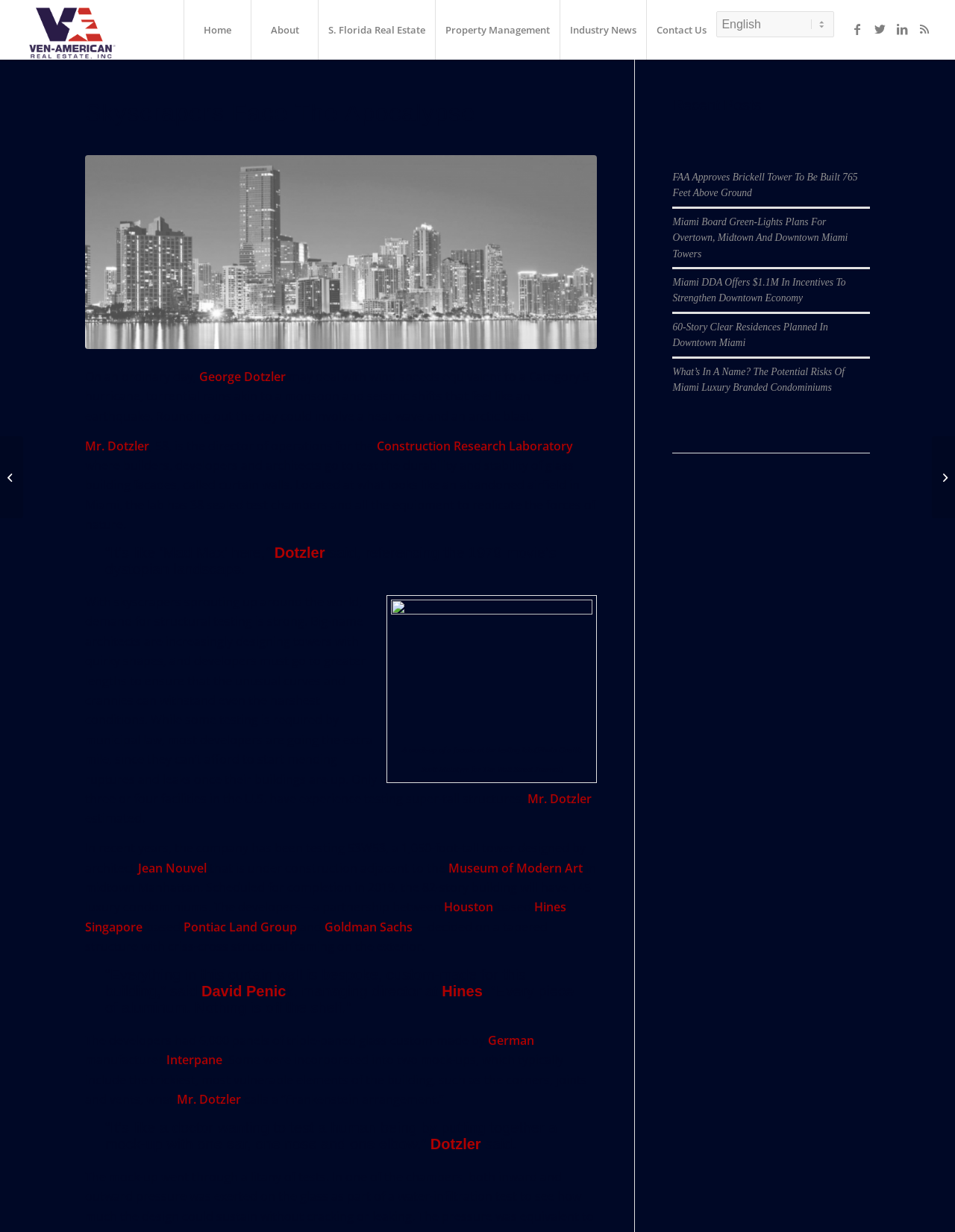Determine the heading of the webpage and extract its text content.

Skyscrapers Face The Apocalypse